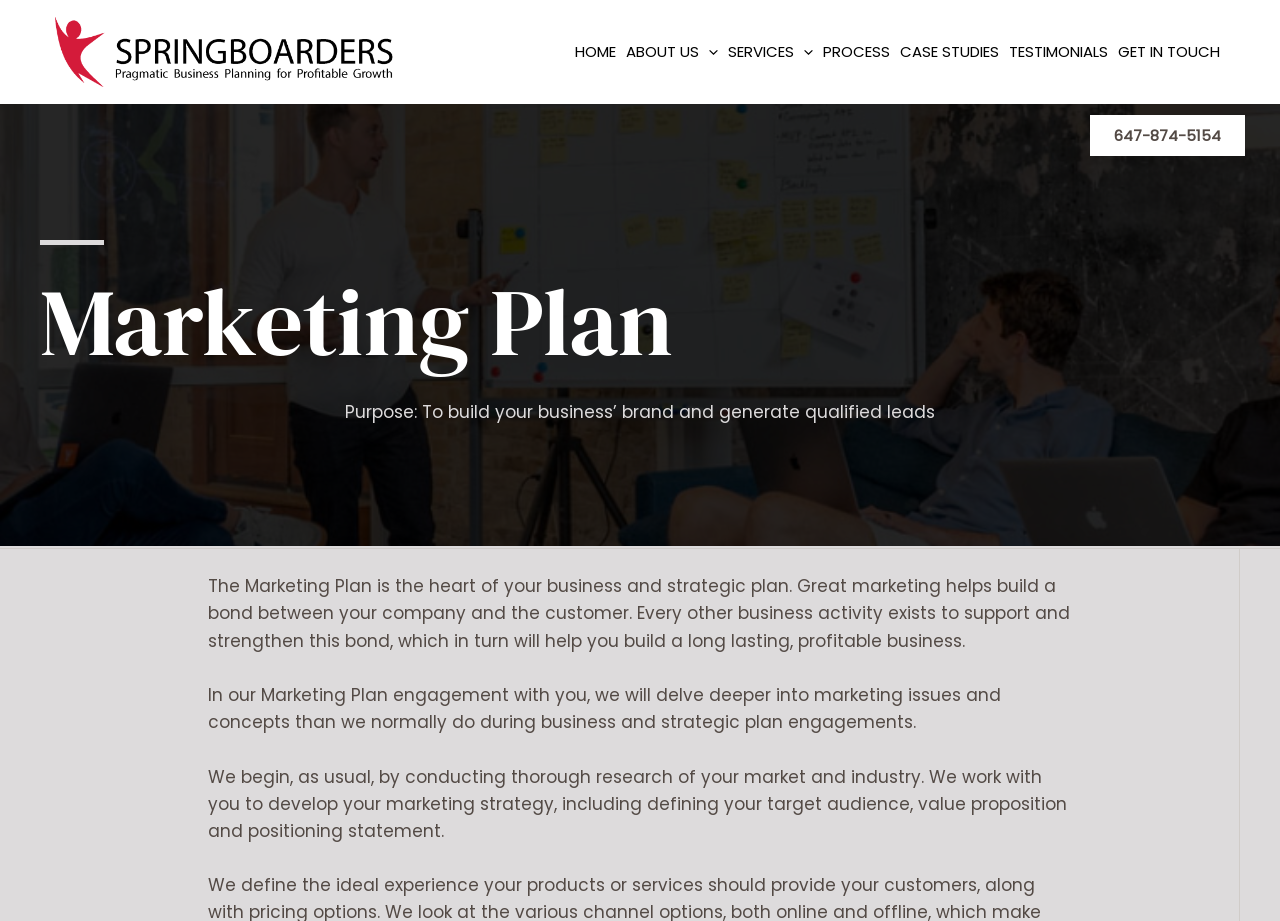Identify the bounding box coordinates for the region of the element that should be clicked to carry out the instruction: "Call 647-874-5154". The bounding box coordinates should be four float numbers between 0 and 1, i.e., [left, top, right, bottom].

[0.852, 0.124, 0.973, 0.169]